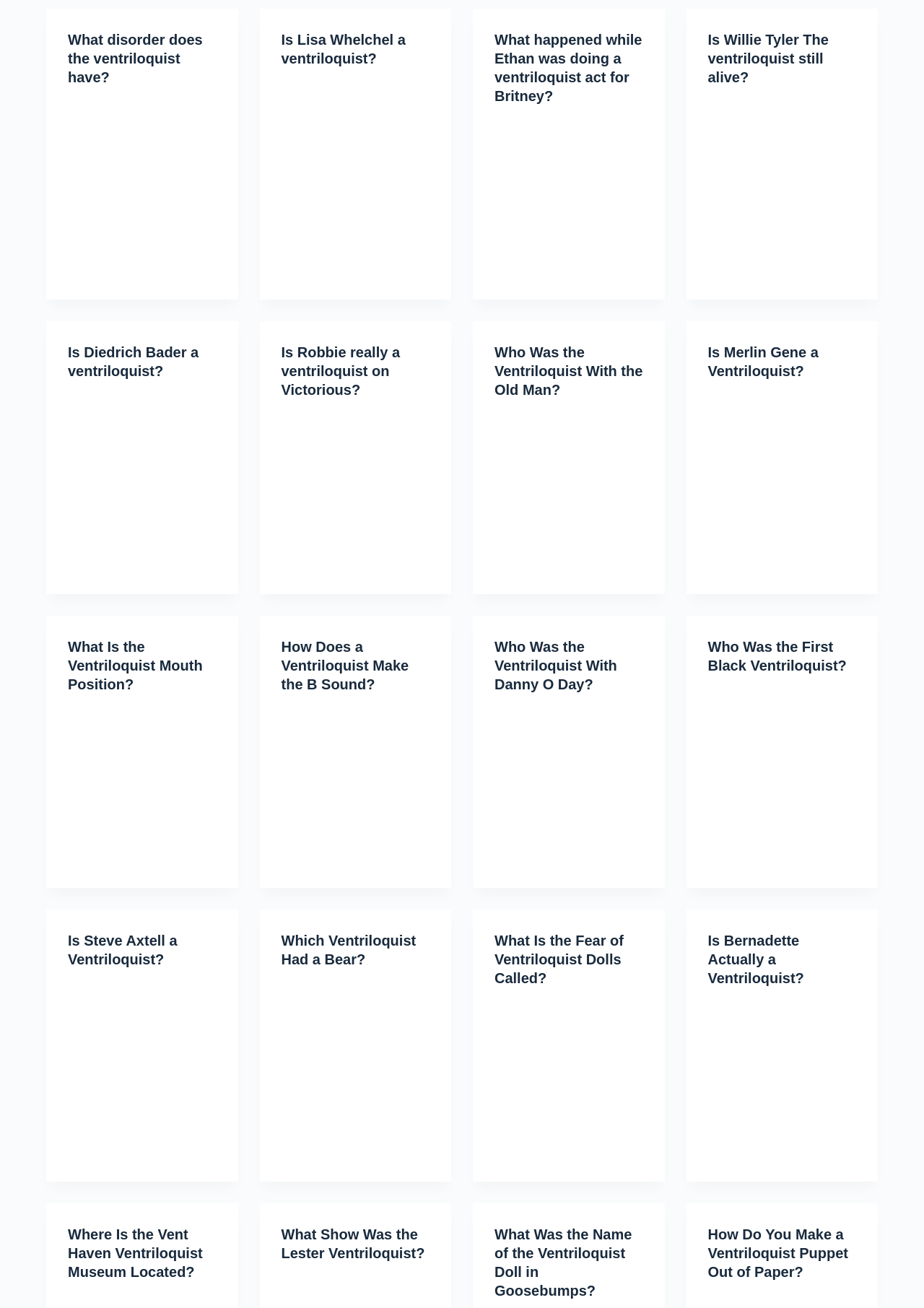What is the fear of ventriloquist dolls called? Examine the screenshot and reply using just one word or a brief phrase.

Unknown